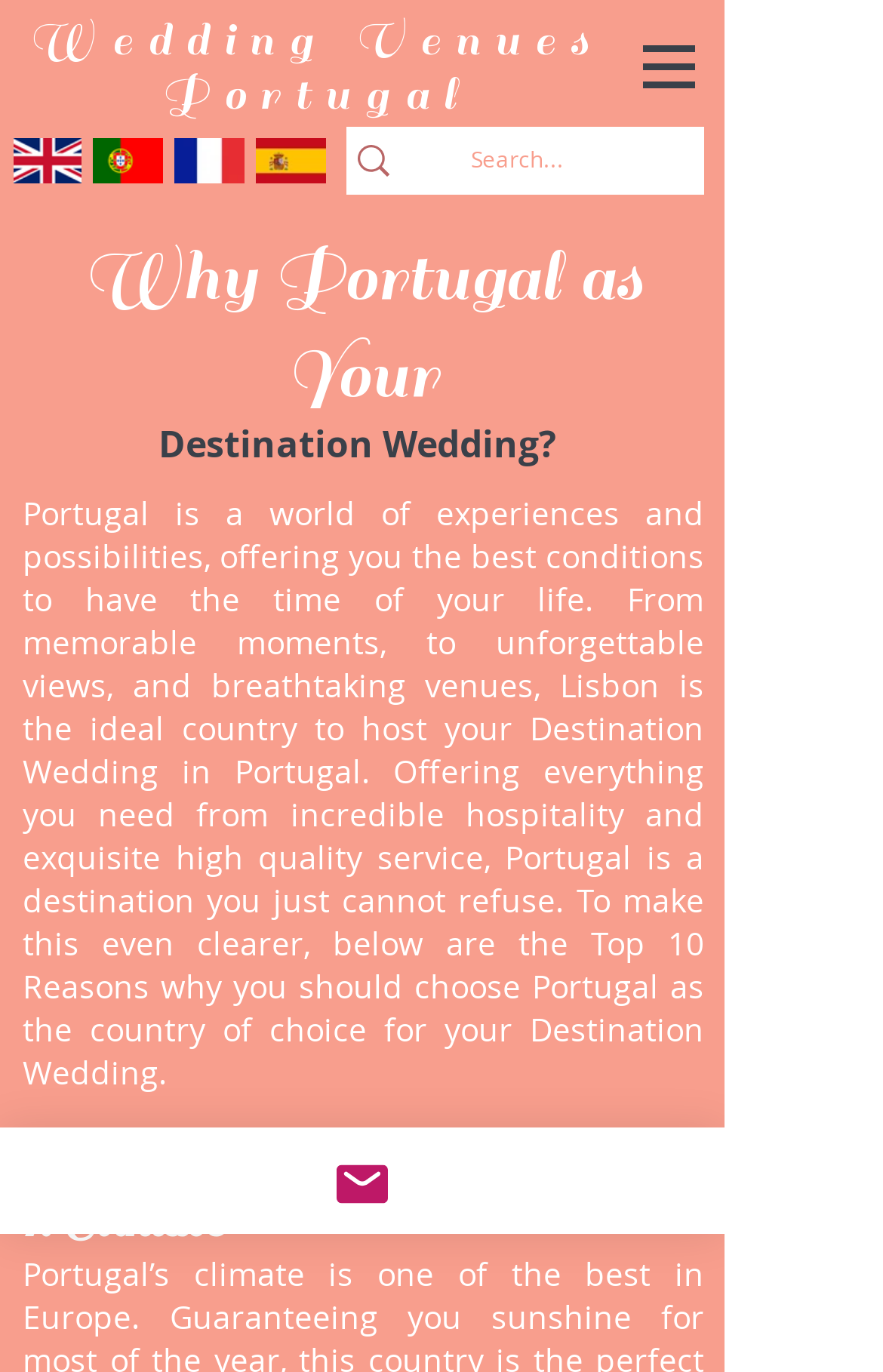Reply to the question below using a single word or brief phrase:
How many flags are displayed on the page?

4